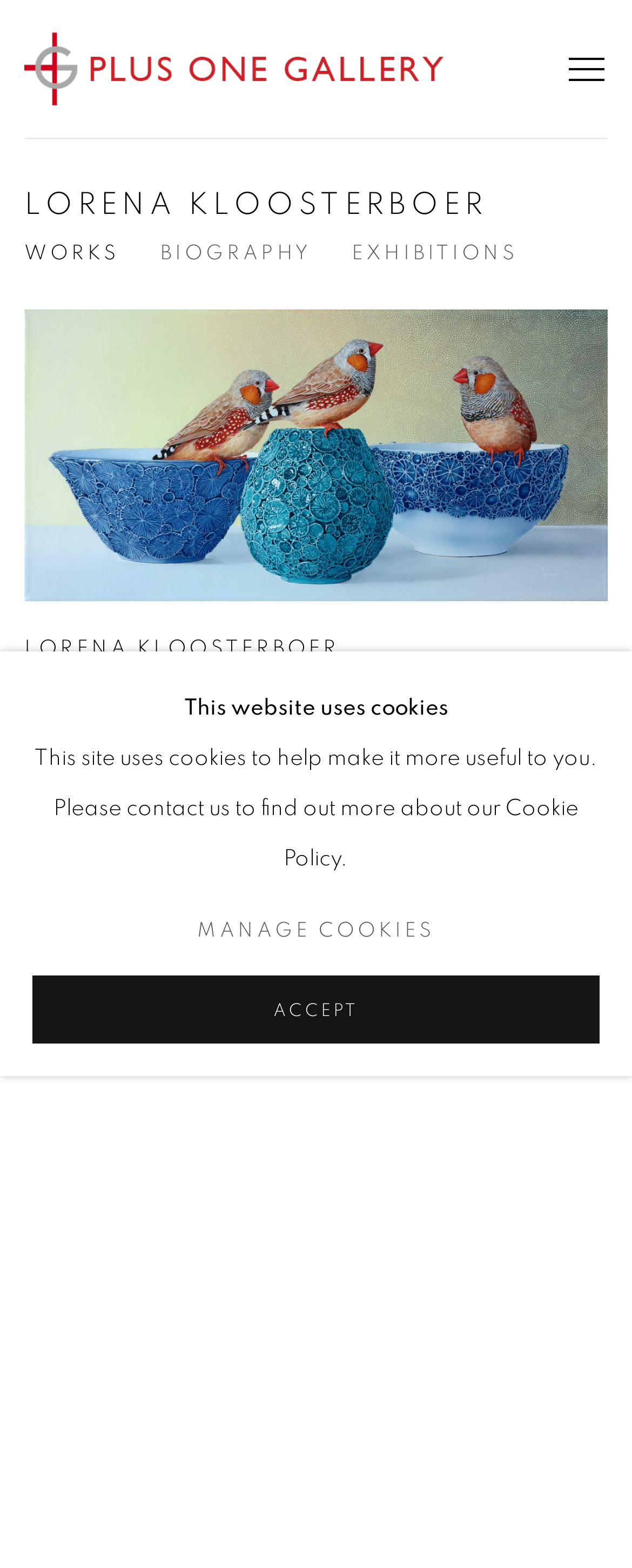Highlight the bounding box of the UI element that corresponds to this description: "Exhibitions".

[0.556, 0.153, 0.821, 0.177]